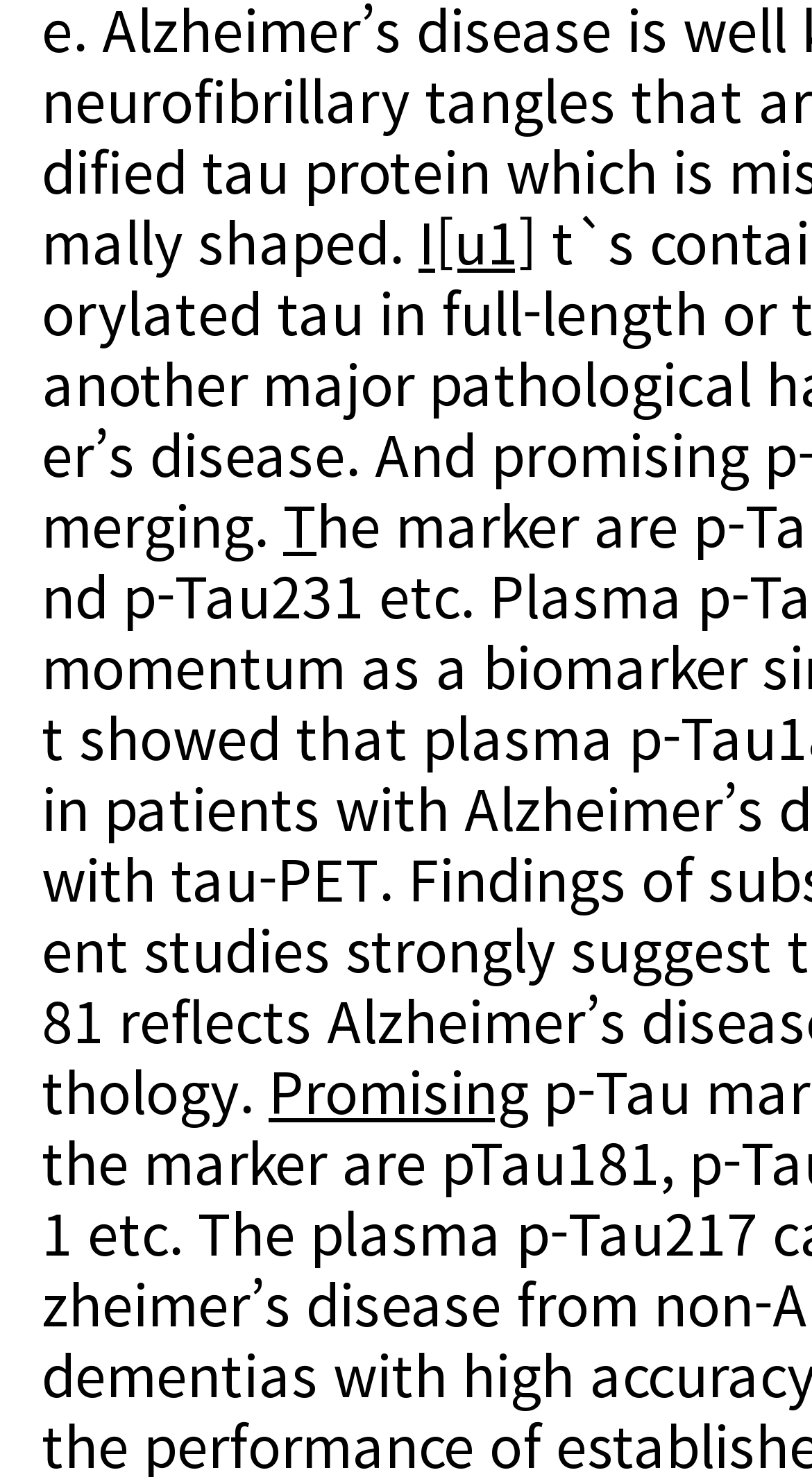Specify the bounding box coordinates (top-left x, top-left y, bottom-right x, bottom-right y) of the UI element in the screenshot that matches this description: [u1]

[0.536, 0.135, 0.662, 0.19]